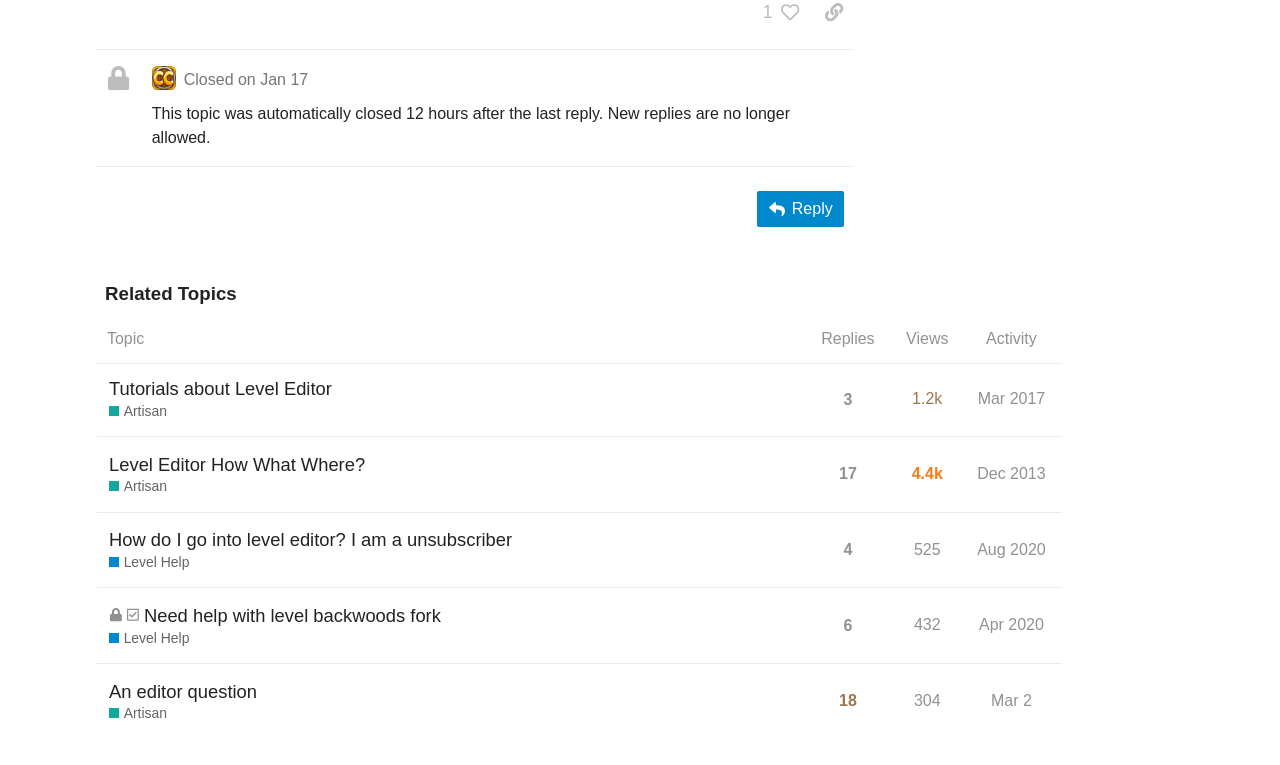What is the view count of the fourth related topic?
Answer the question with as much detail as possible.

The fourth related topic, 'How do I go into level editor? I am a unsubscriber Level Help', has been viewed 525 times as indicated by the '525' text in the fourth row of the 'Related Topics' table.